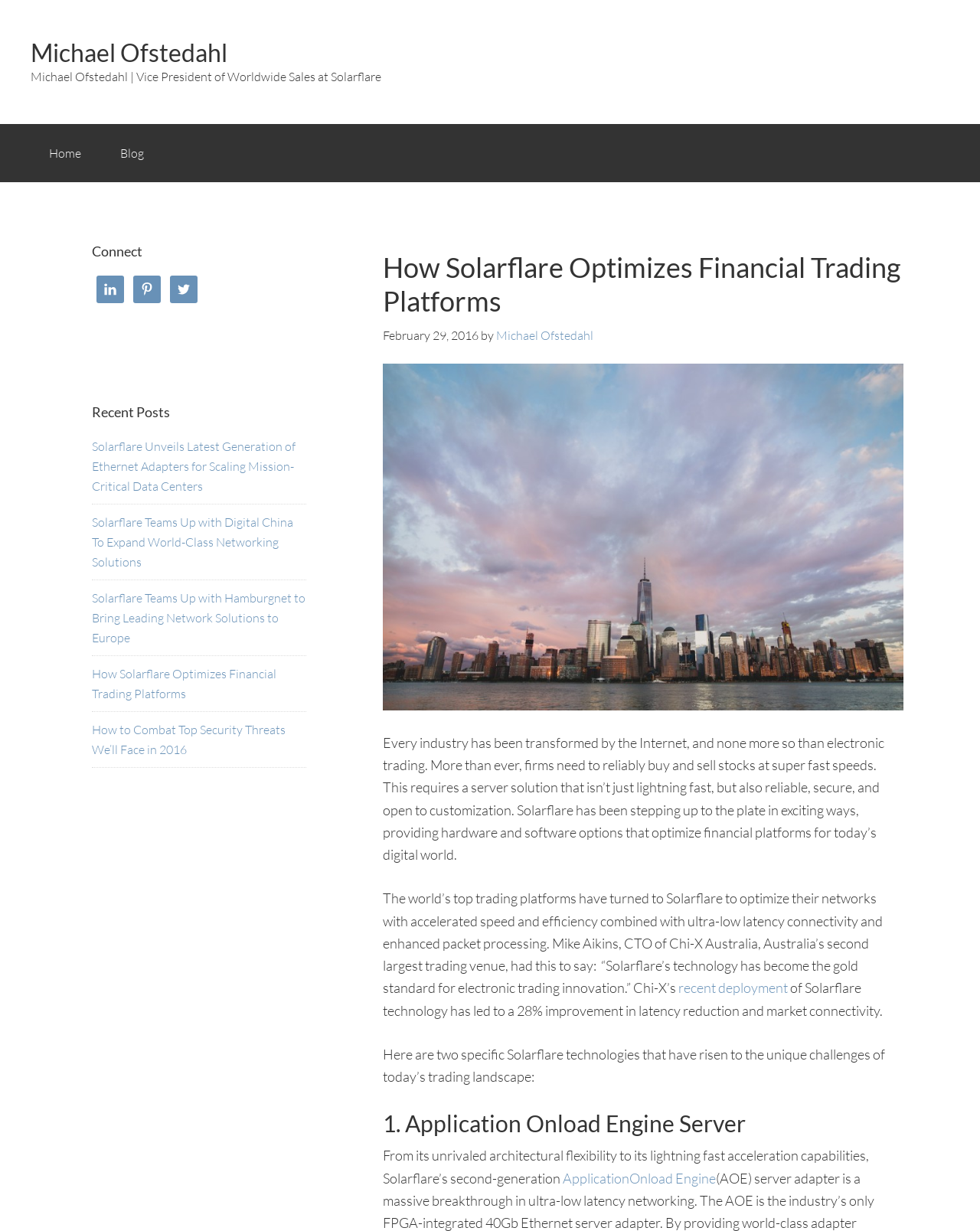Determine the bounding box coordinates of the clickable region to follow the instruction: "Learn more about Application Onload Engine Server".

[0.574, 0.95, 0.73, 0.964]